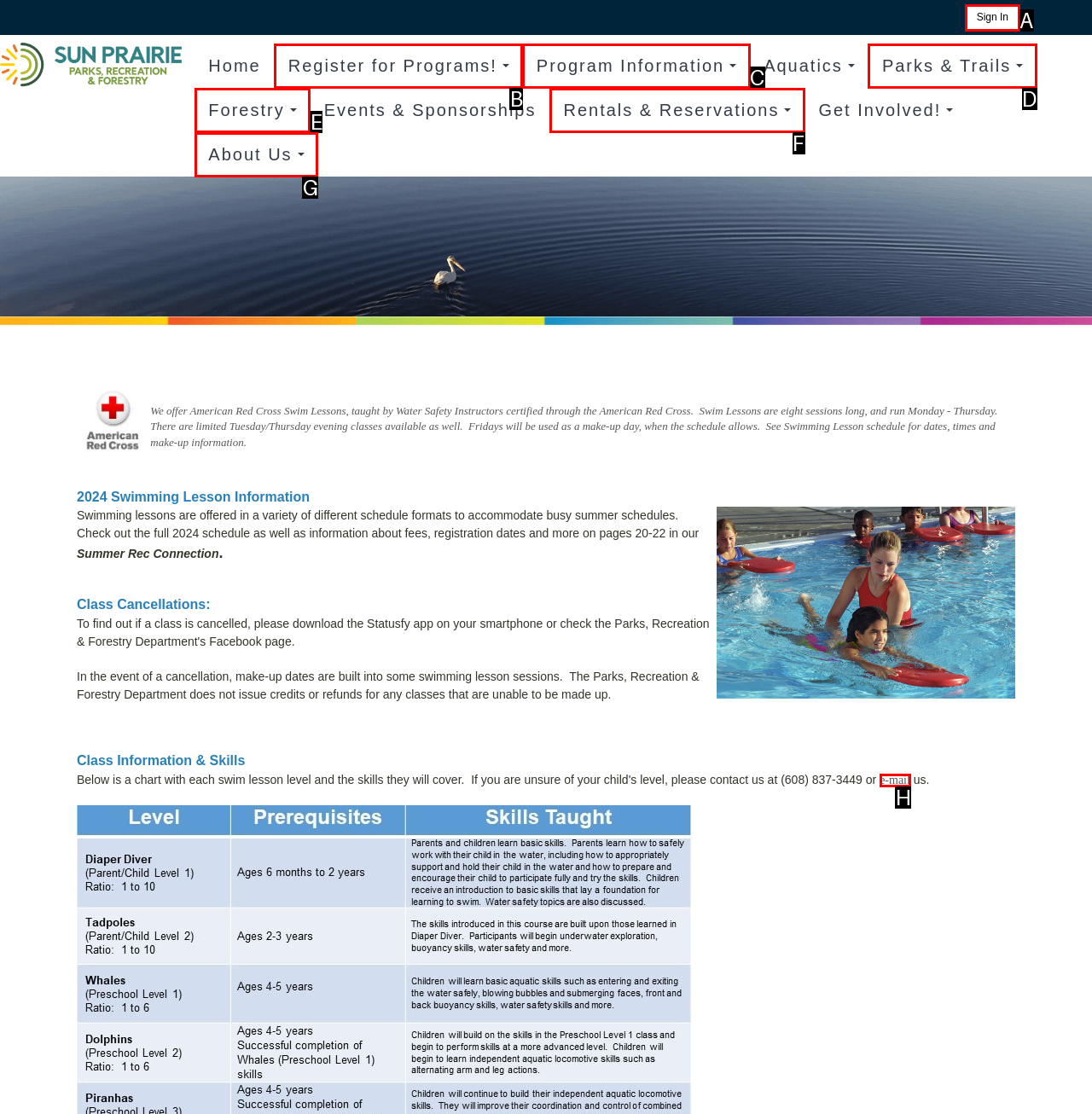Indicate which lettered UI element to click to fulfill the following task: Contact us via e-mail
Provide the letter of the correct option.

H